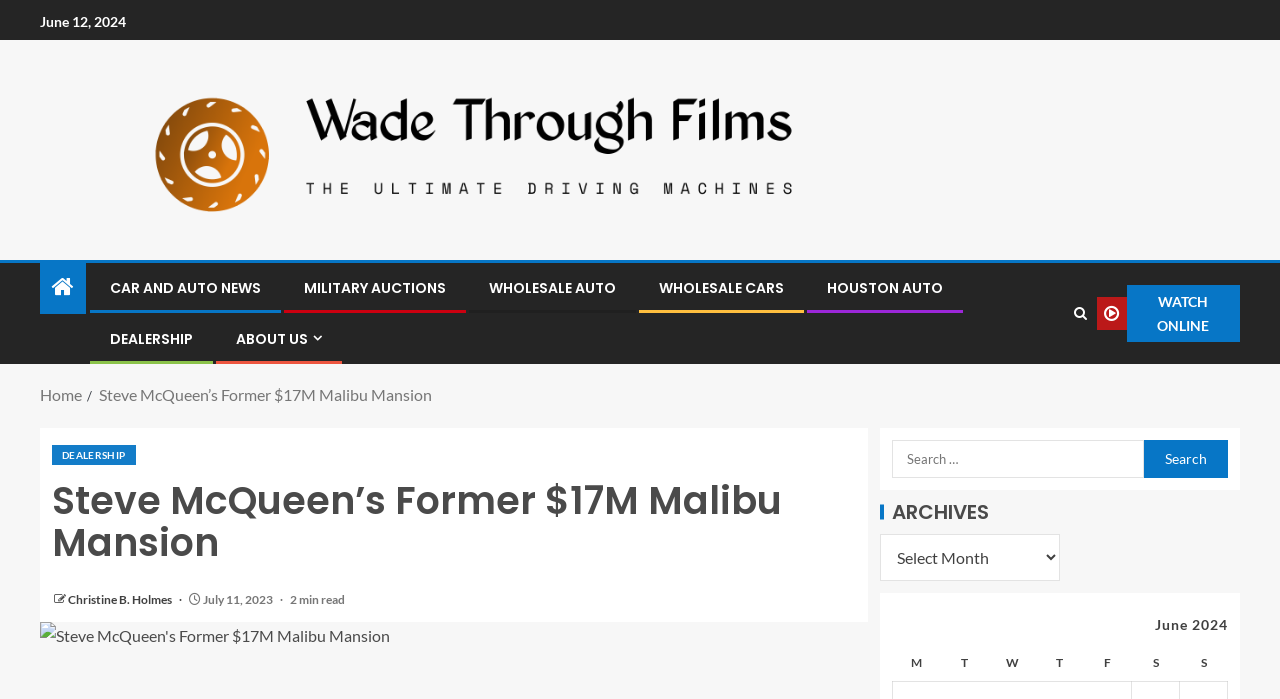Using details from the image, please answer the following question comprehensively:
What is the date of the article?

I found the date of the article by looking at the static text element with the content 'July 11, 2023' which is located inside the article element.